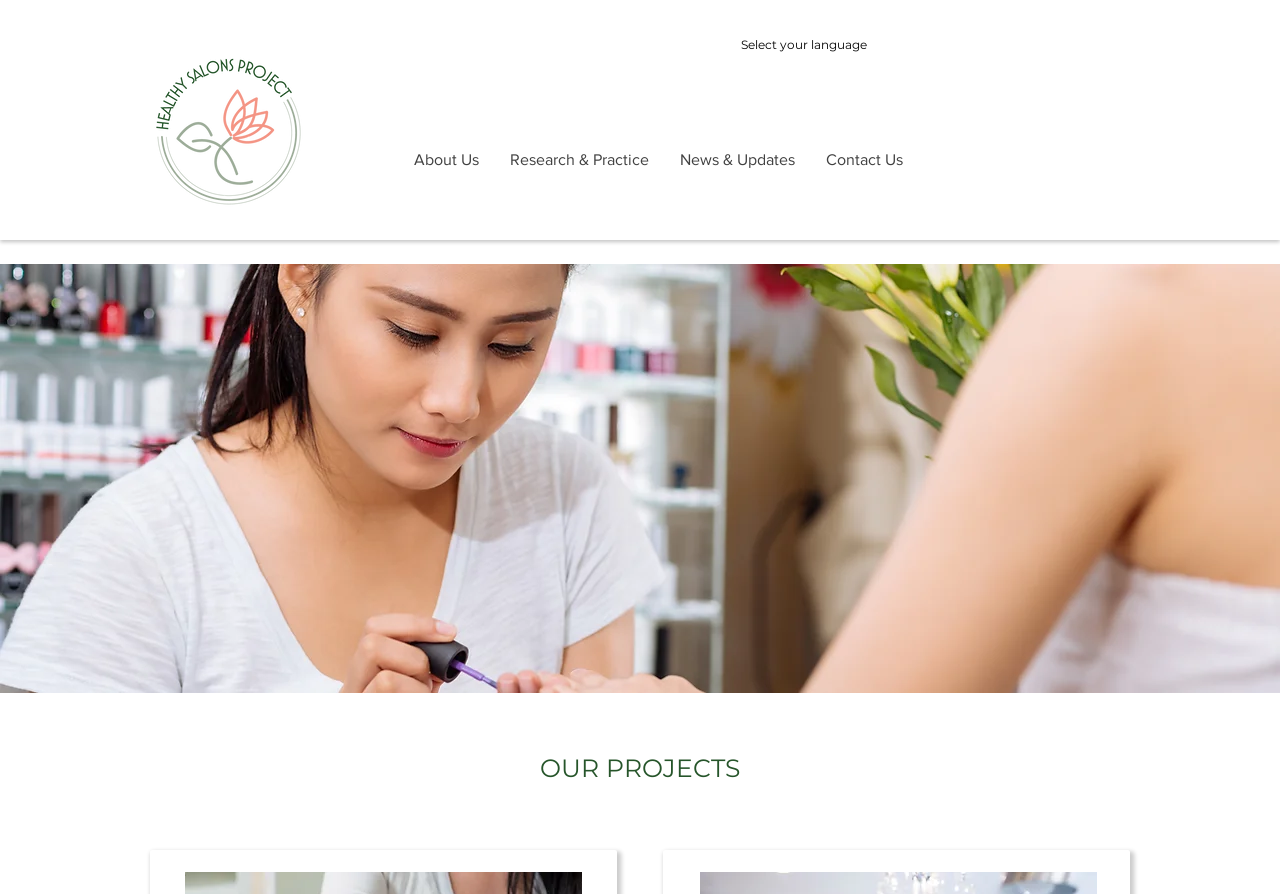Give a one-word or one-phrase response to the question:
What is the title of the section below the slideshow?

OUR PROJECTS